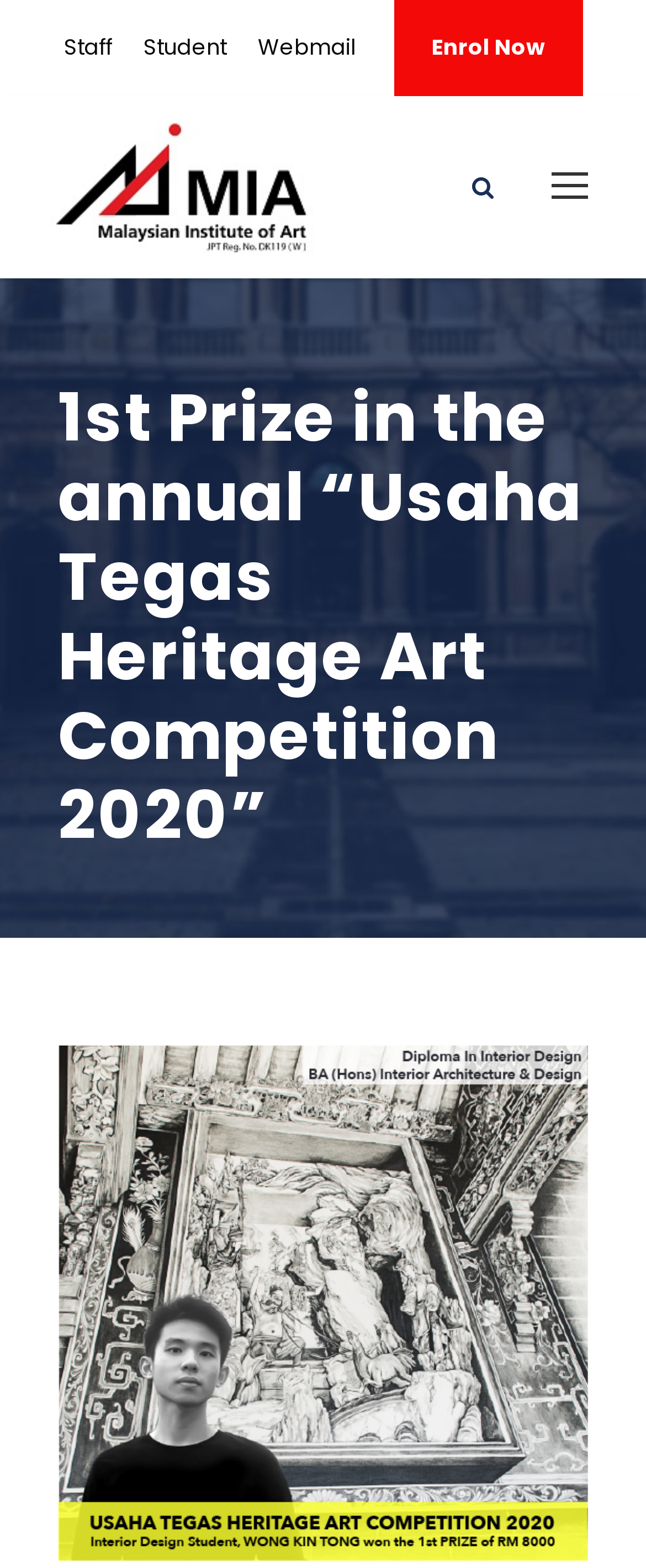What is the content of the main heading?
Please give a detailed and elaborate answer to the question based on the image.

The main heading element has a bounding box of [0.09, 0.241, 0.91, 0.545] and contains the text '1st Prize in the annual “Usaha Tegas Heritage Art Competition 2020”'.